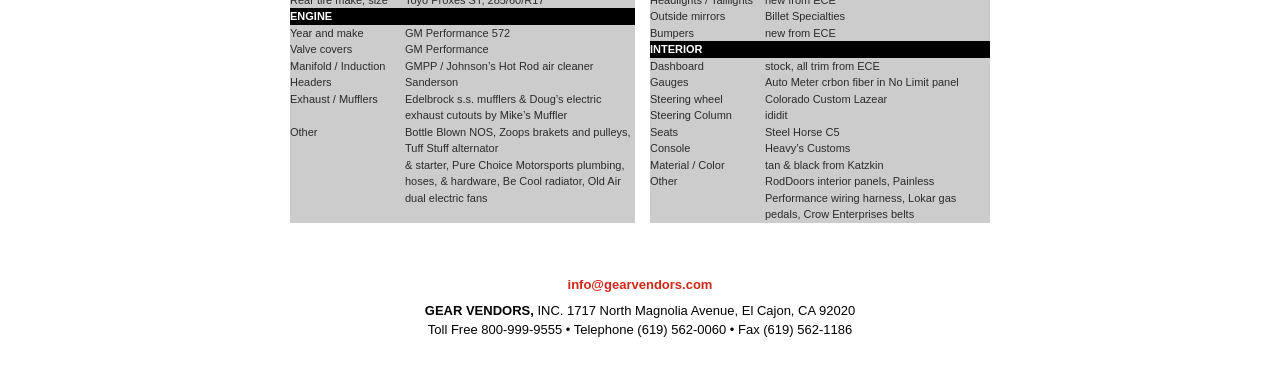Respond with a single word or phrase to the following question: What is the engine type?

GM Performance 572